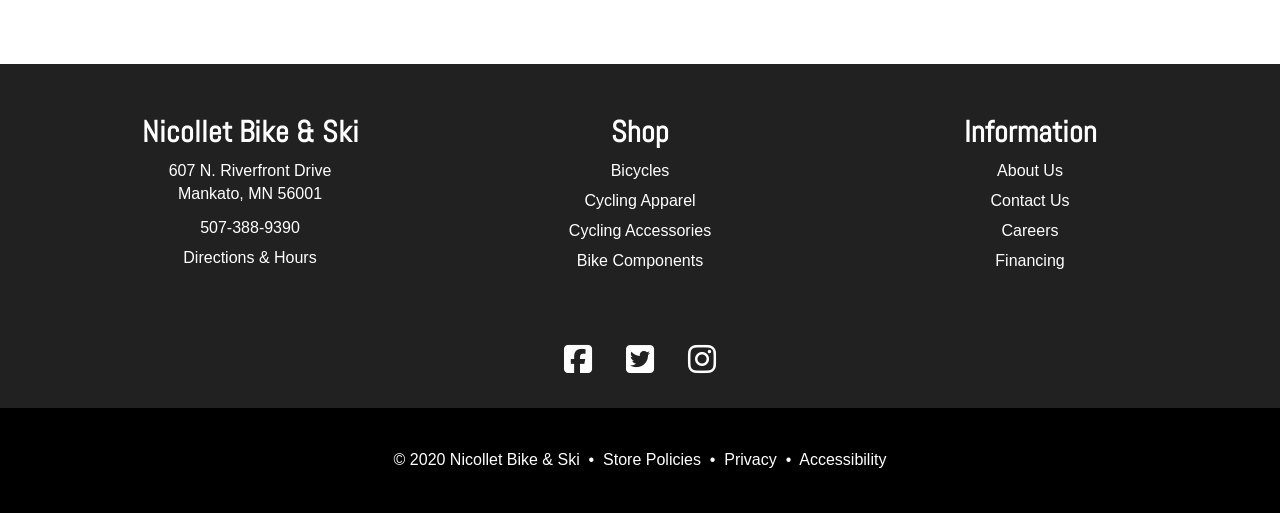Identify the bounding box coordinates for the UI element described as follows: "Directions & Hours". Ensure the coordinates are four float numbers between 0 and 1, formatted as [left, top, right, bottom].

[0.143, 0.34, 0.247, 0.374]